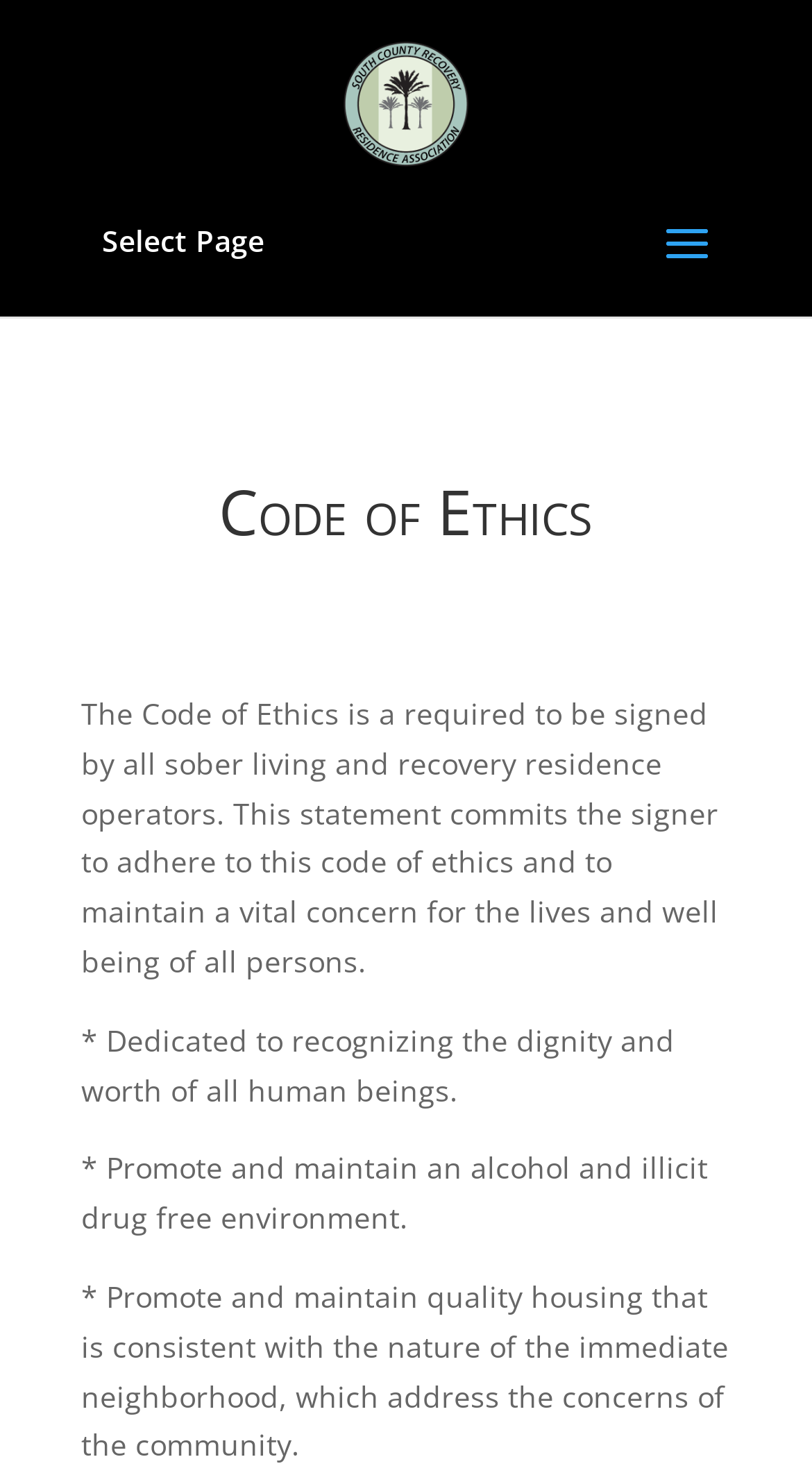Answer the question with a brief word or phrase:
What type of environment is promoted by the Code of Ethics?

Alcohol and drug-free